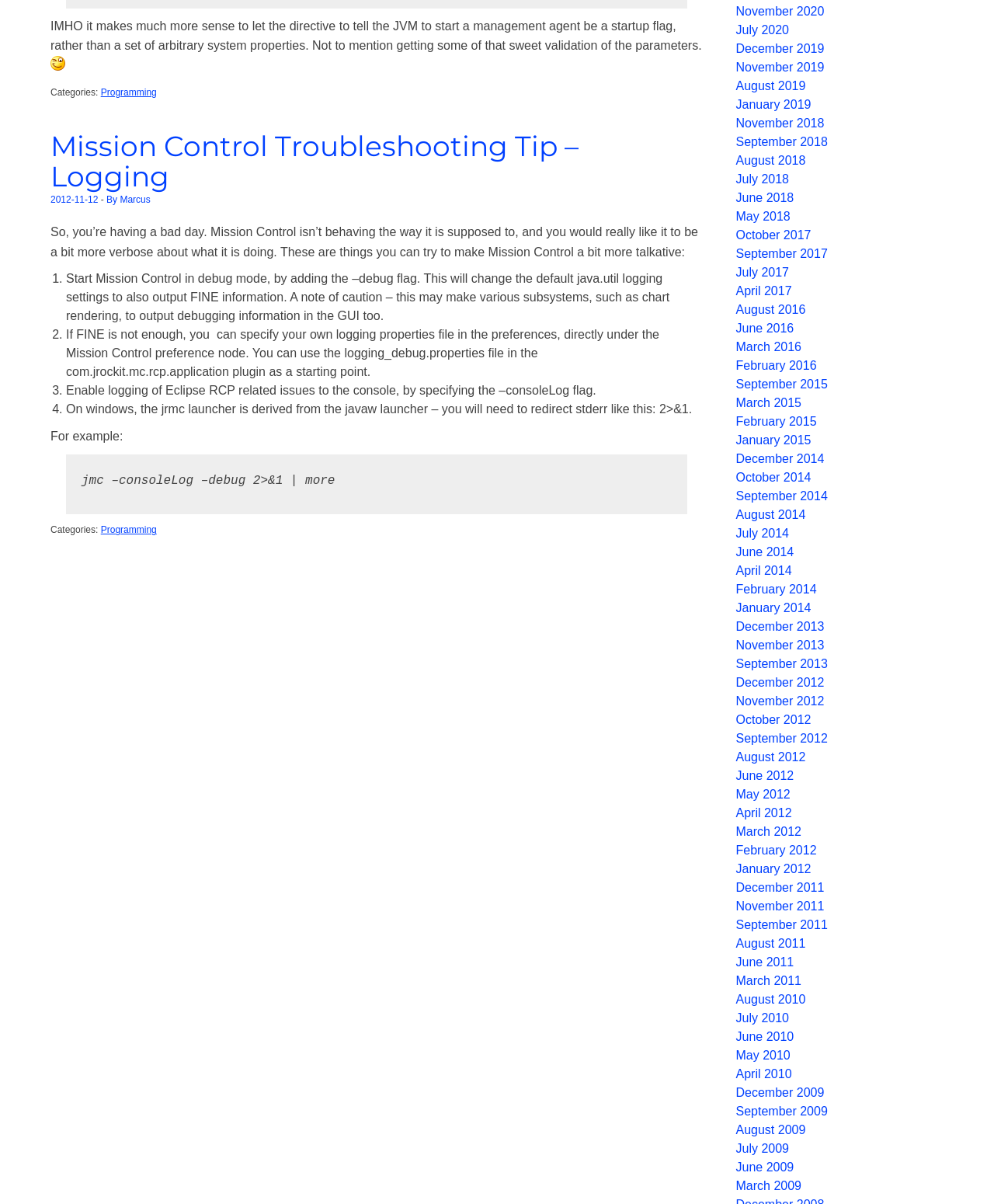Find the bounding box of the UI element described as: "March 2016". The bounding box coordinates should be given as four float values between 0 and 1, i.e., [left, top, right, bottom].

[0.74, 0.283, 0.806, 0.294]